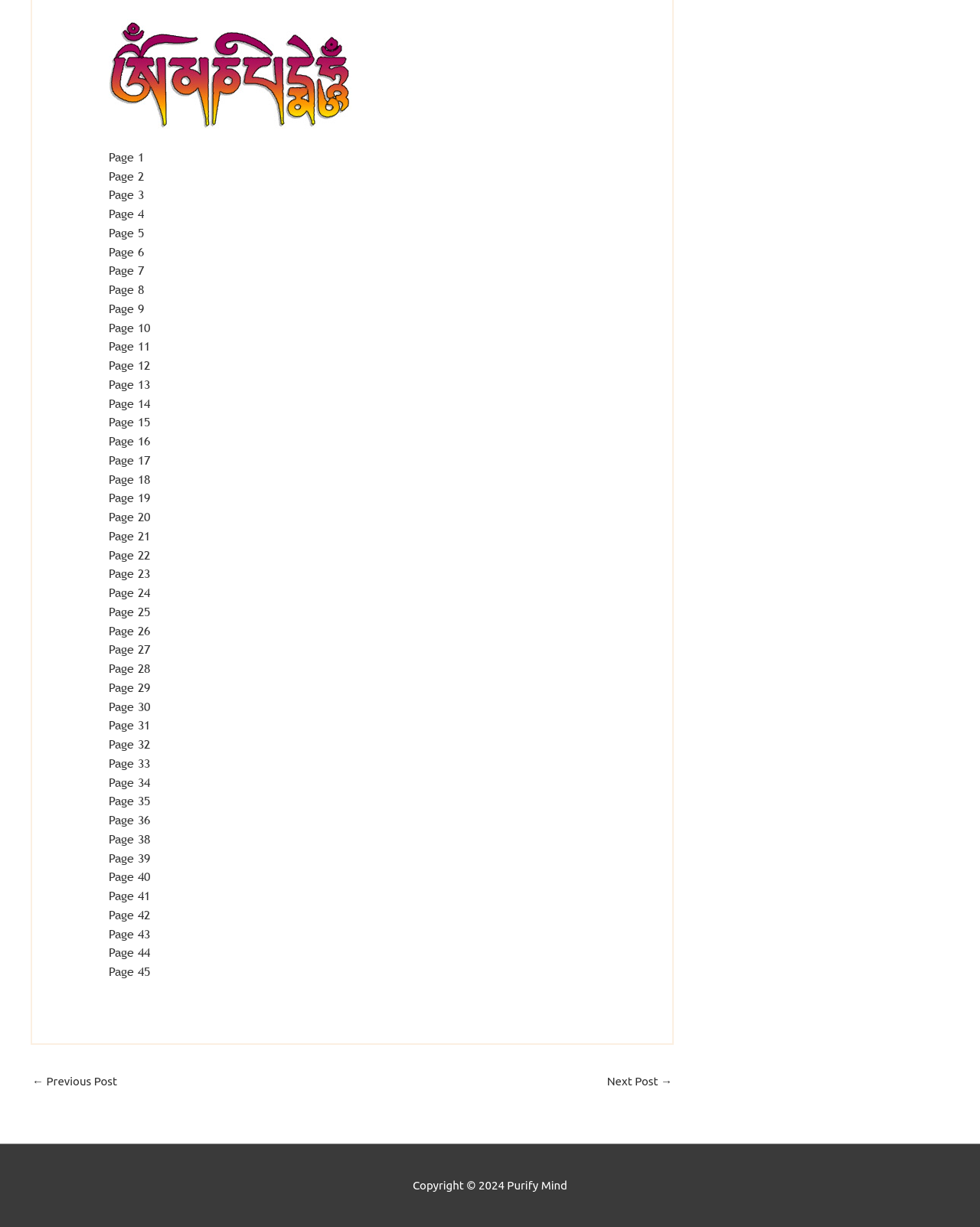What is the number of page links?
Answer the question based on the image using a single word or a brief phrase.

45